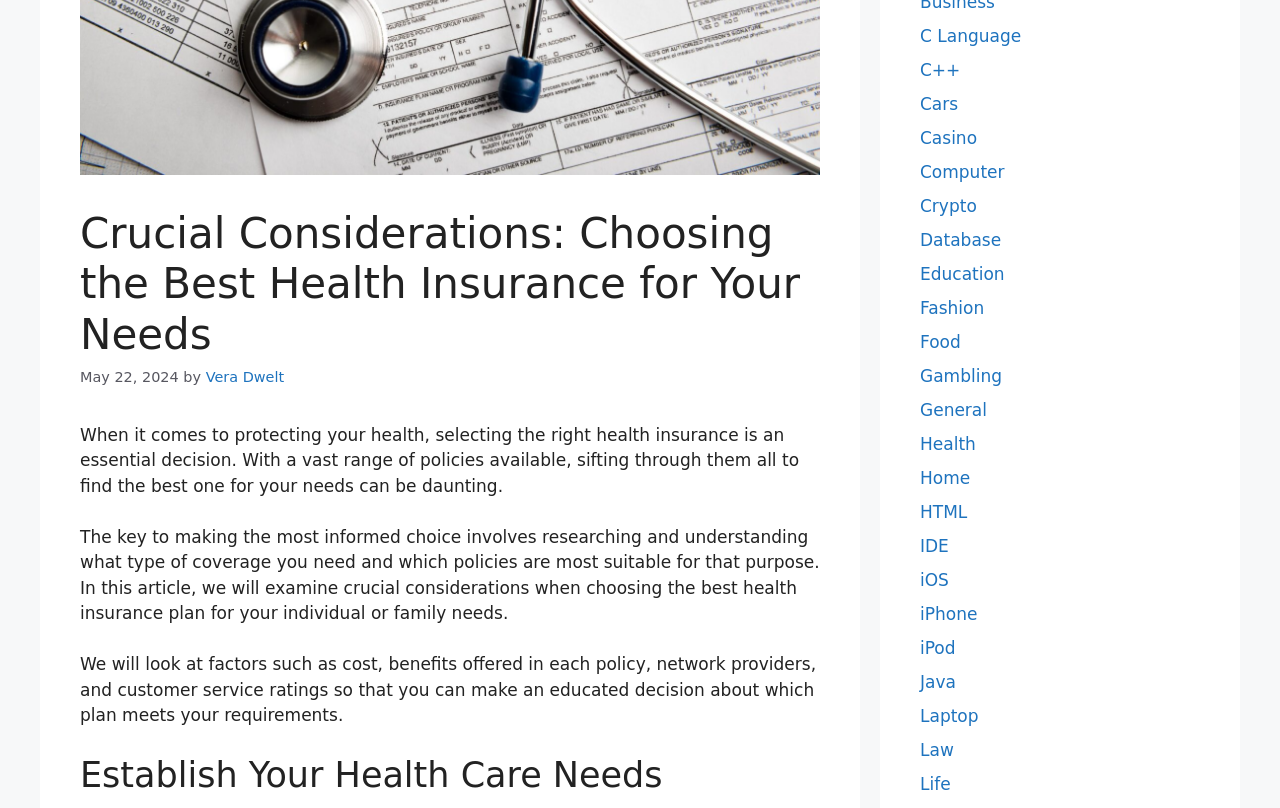Find the bounding box coordinates for the HTML element specified by: "Vera Dwelt".

[0.161, 0.457, 0.222, 0.477]